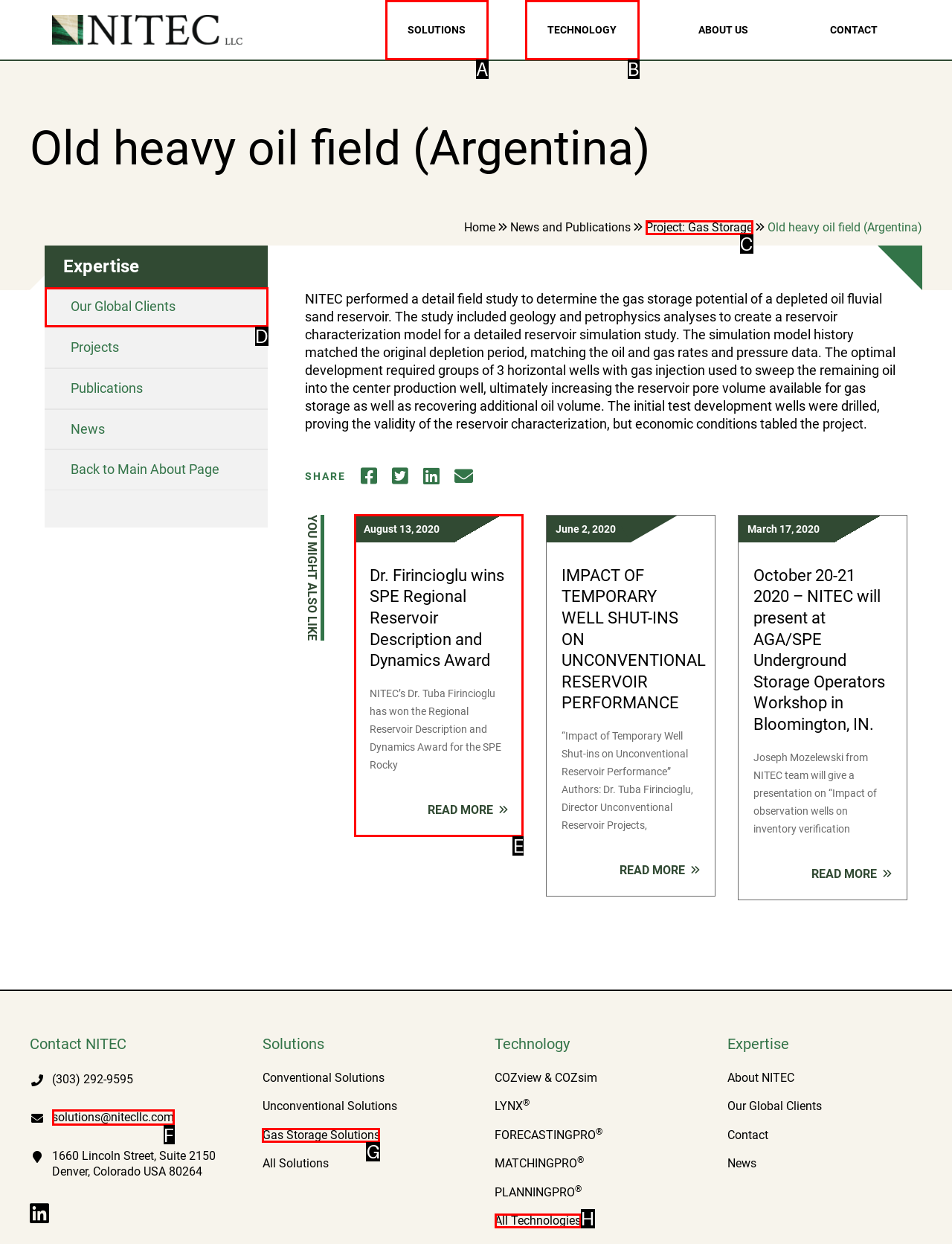Find the HTML element that matches the description: Gas Storage Solutions. Answer using the letter of the best match from the available choices.

G